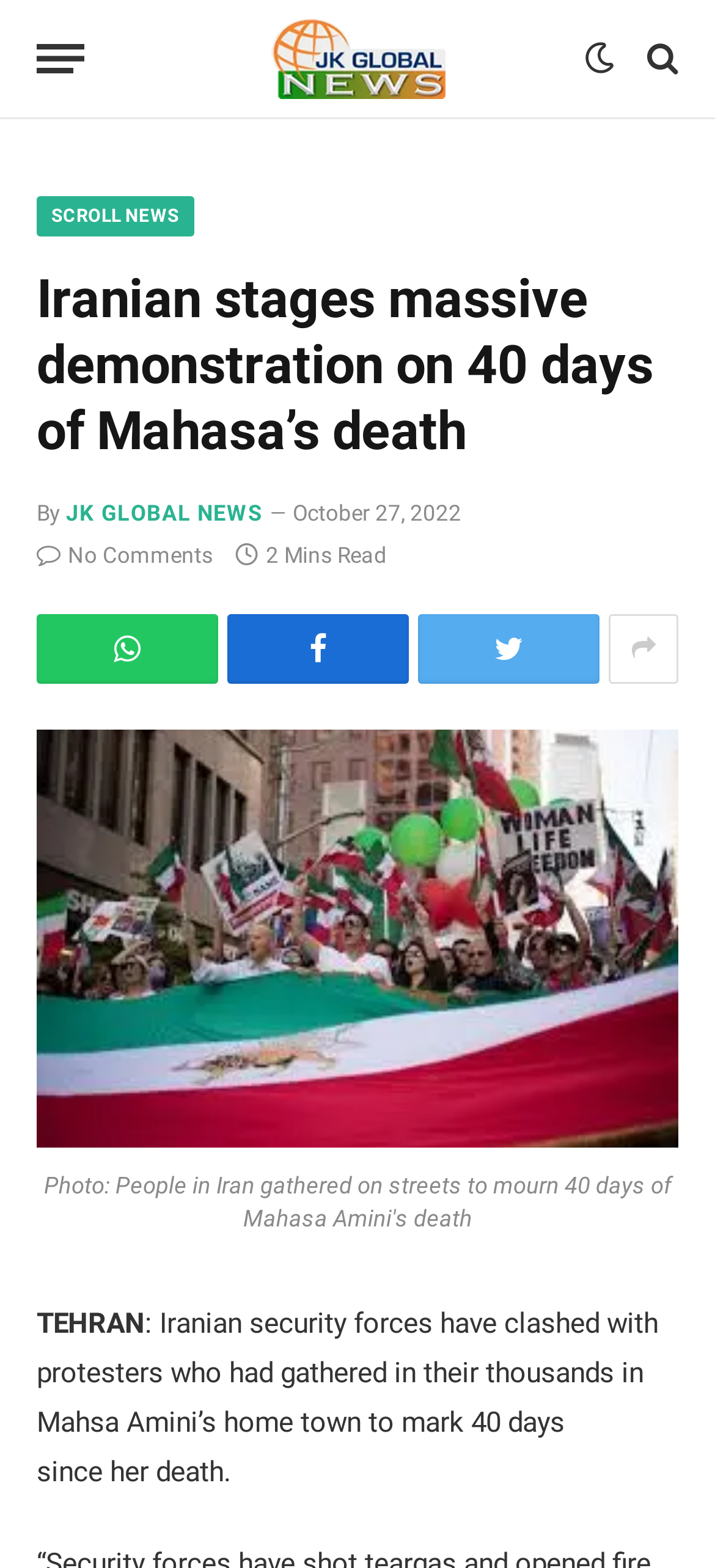Highlight the bounding box coordinates of the element that should be clicked to carry out the following instruction: "Read the news about Mahsa Amini". The coordinates must be given as four float numbers ranging from 0 to 1, i.e., [left, top, right, bottom].

[0.051, 0.834, 0.921, 0.949]